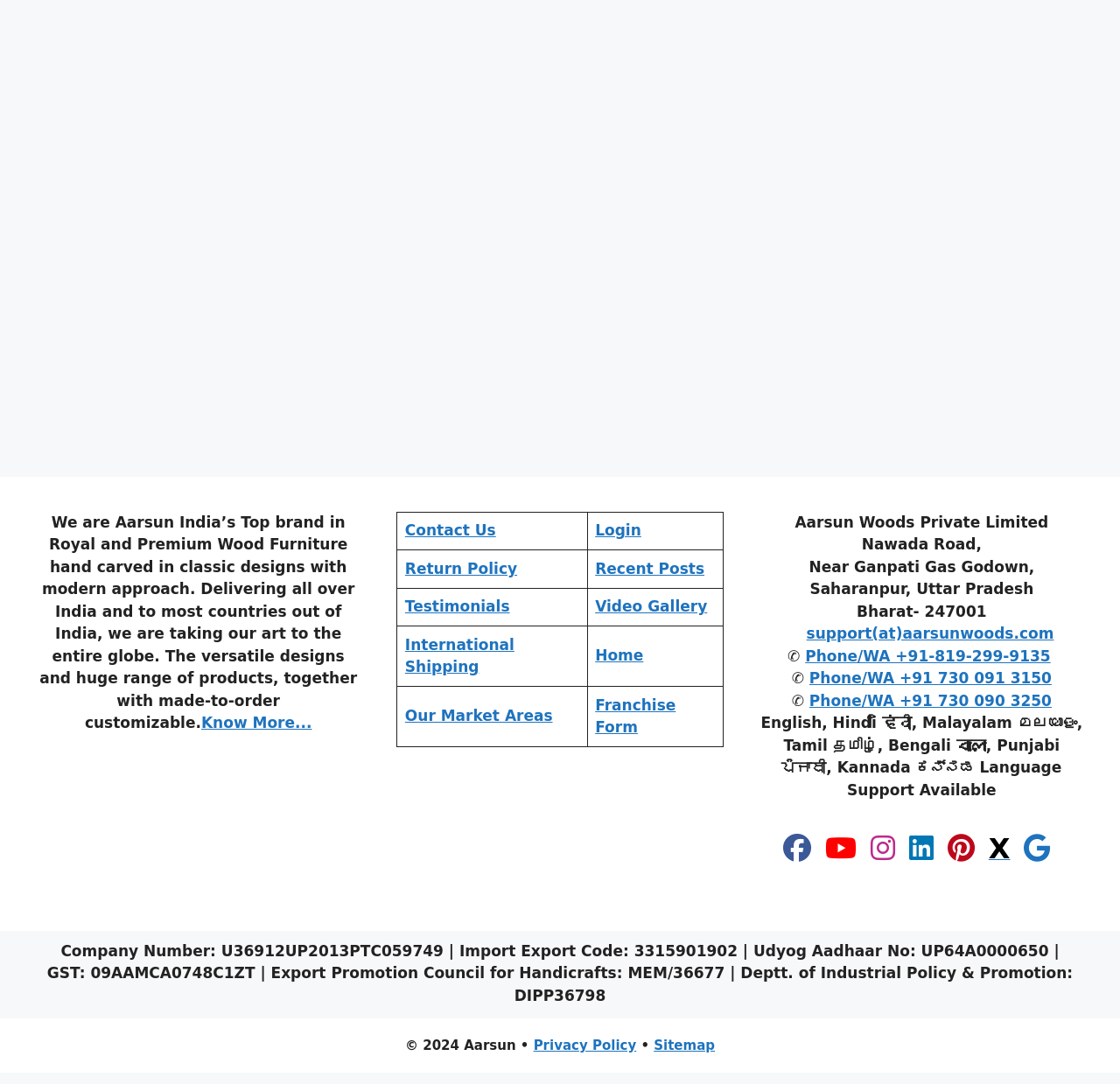What is the GST number?
Provide a comprehensive and detailed answer to the question.

The GST number can be found in the bottom section of the webpage, where the company registration information is provided. The text 'GST: 09AAMCA0748C1ZT' is displayed, indicating that it is the GST number.